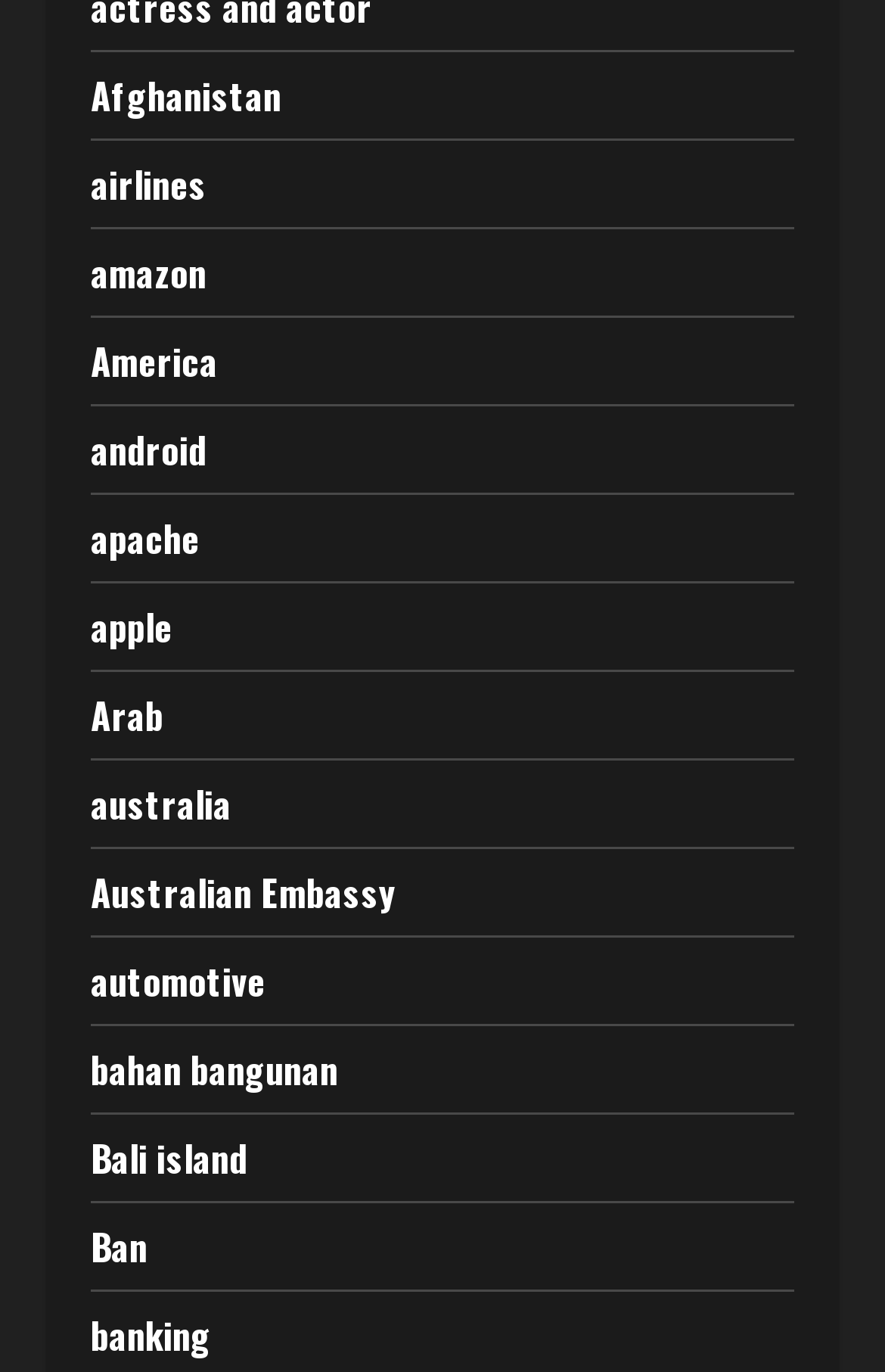How many links are on the webpage?
Answer the question based on the image using a single word or a brief phrase.

17